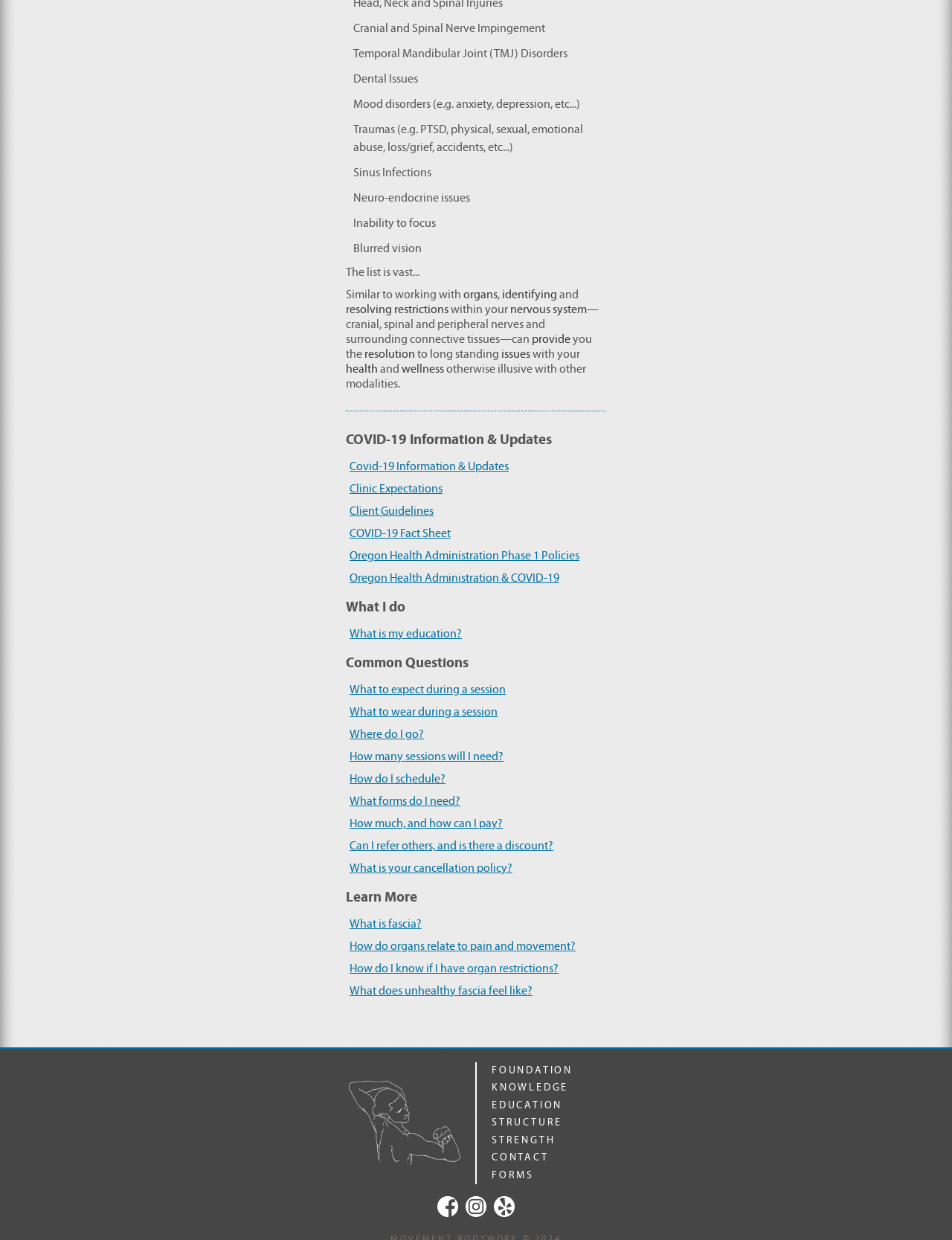What is the purpose of the links under 'COVID-19 Information & Updates'?
Based on the image, provide a one-word or brief-phrase response.

To provide COVID-19 related information